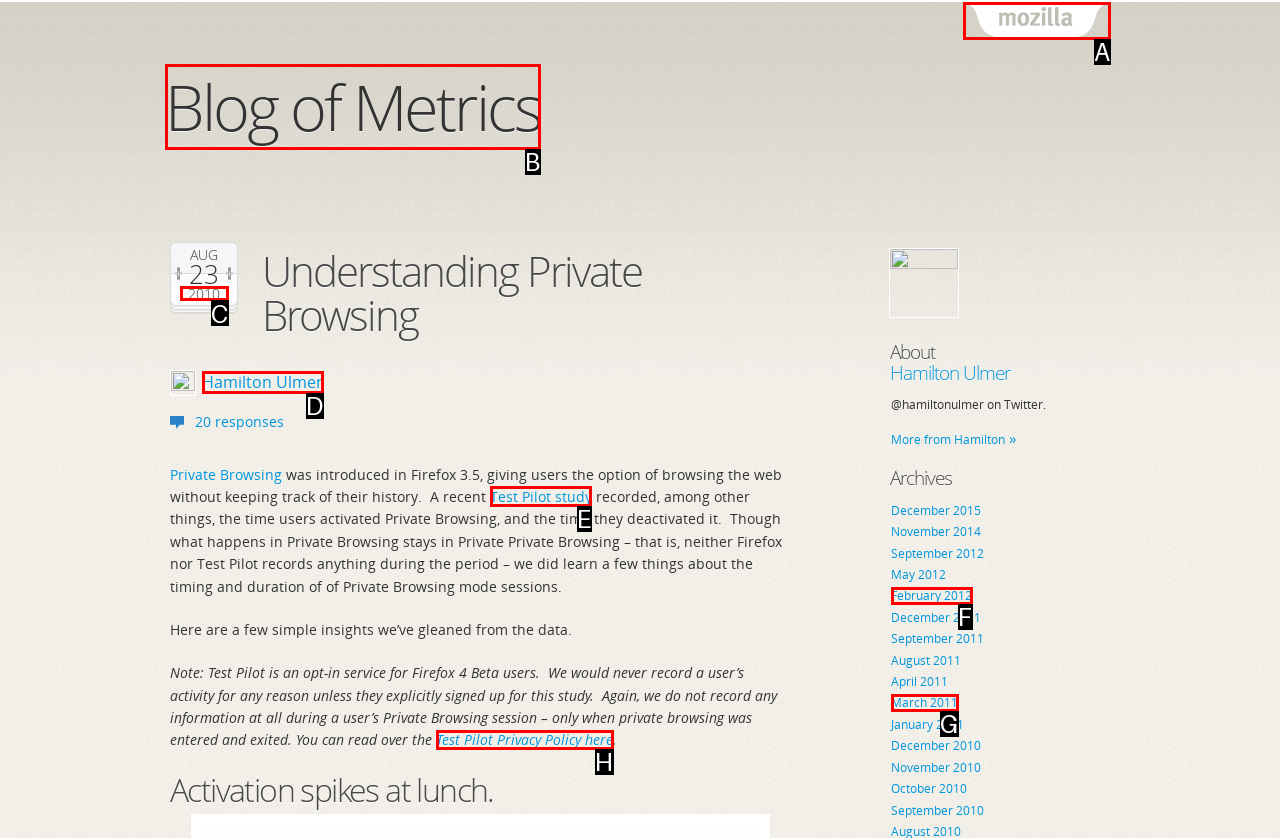Identify the letter of the option to click in order to Visit the 'Test Pilot study' link. Answer with the letter directly.

E